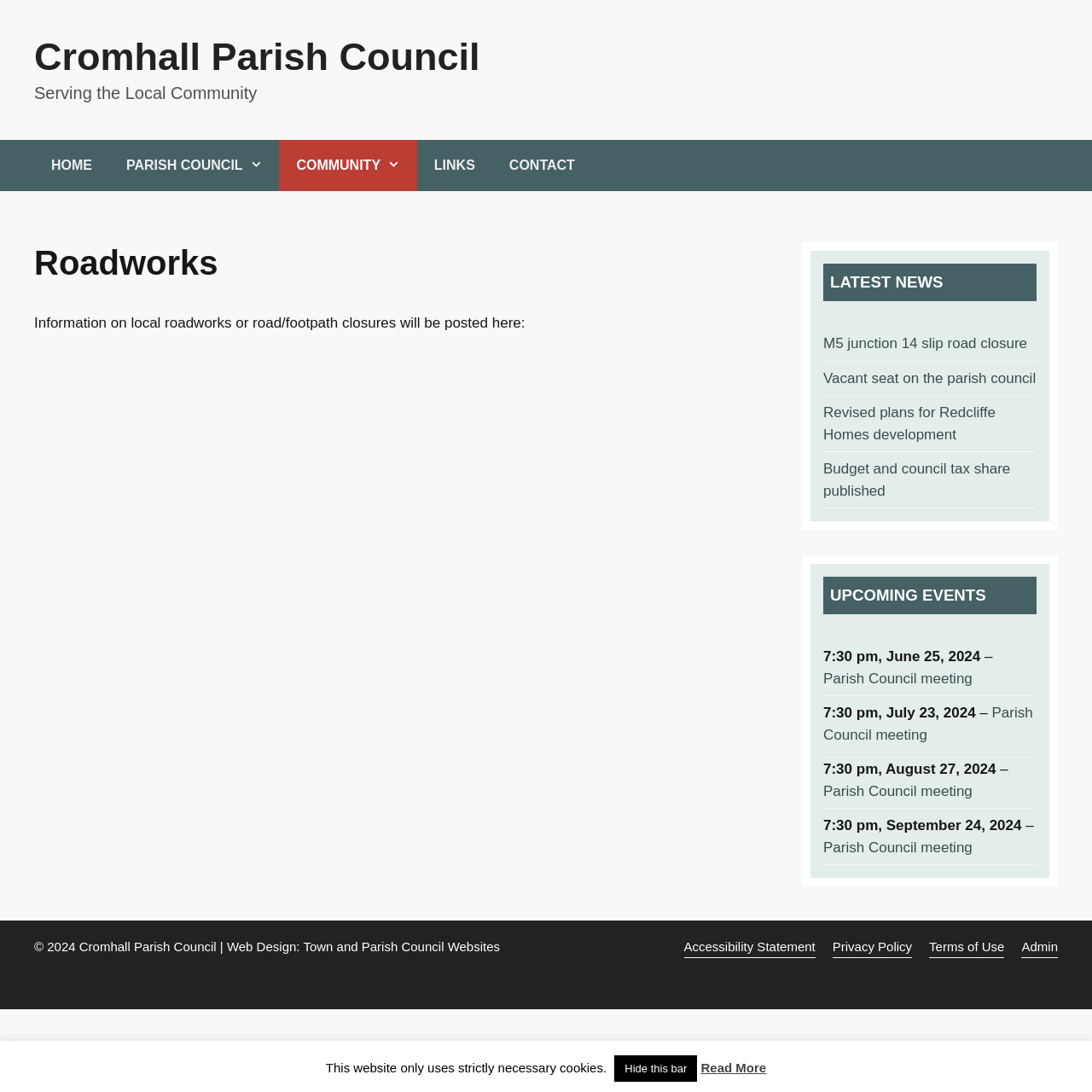What is the name of the parish council?
Please use the image to provide a one-word or short phrase answer.

Cromhall Parish Council